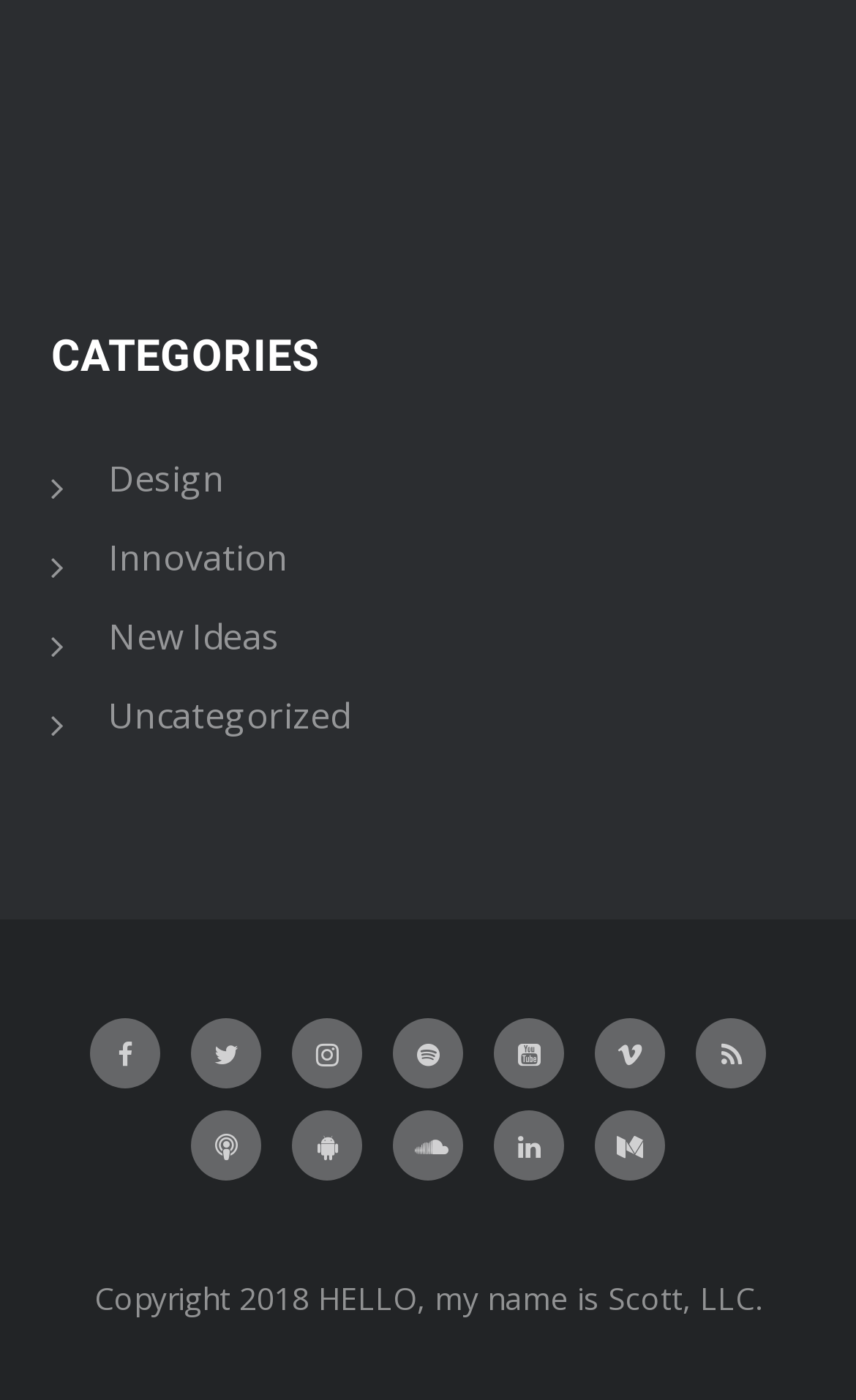Locate the bounding box of the UI element defined by this description: "Facebook". The coordinates should be given as four float numbers between 0 and 1, formatted as [left, top, right, bottom].

[0.105, 0.727, 0.187, 0.777]